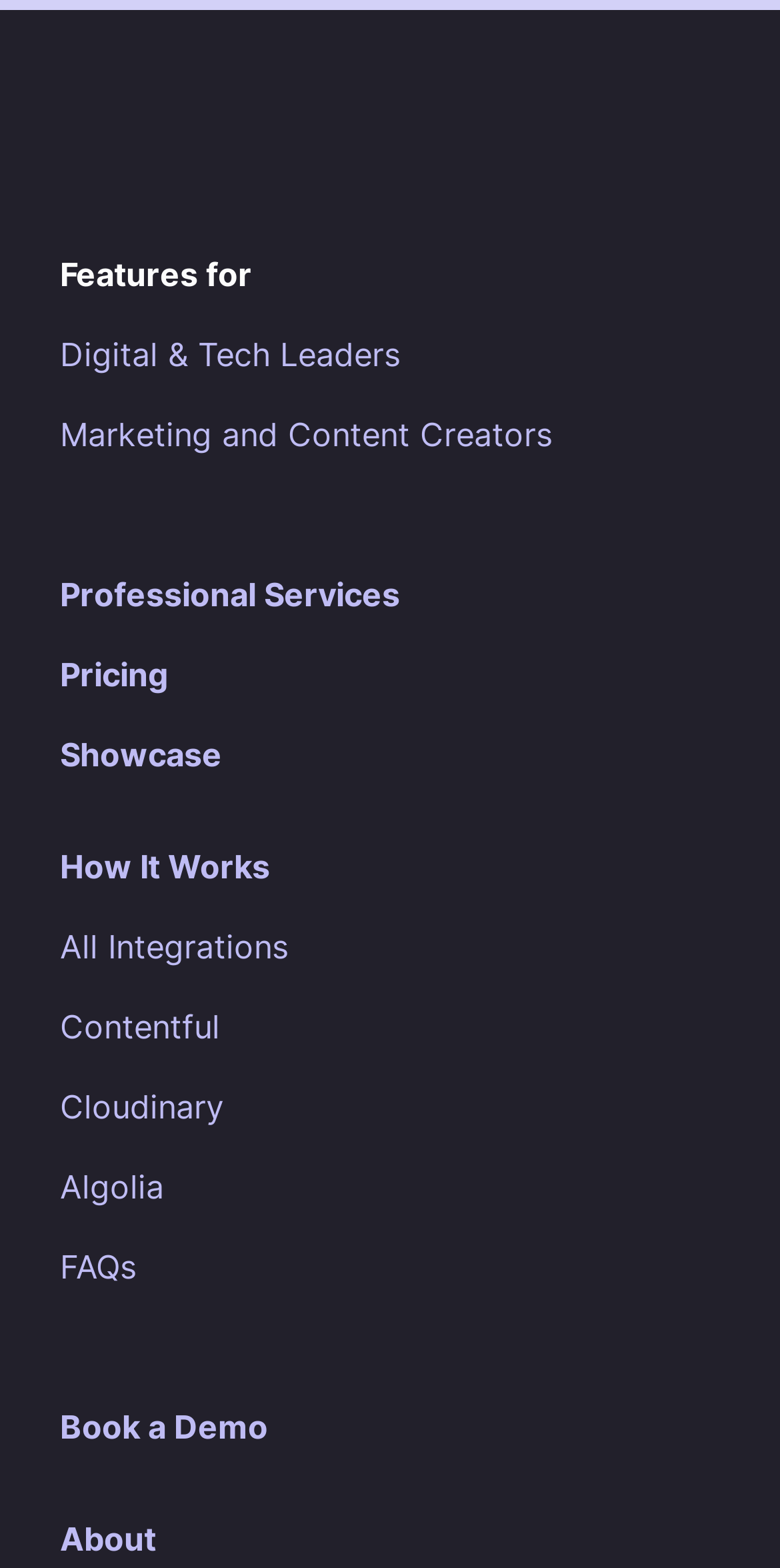Pinpoint the bounding box coordinates of the area that must be clicked to complete this instruction: "Book a demo".

[0.077, 0.897, 0.344, 0.922]